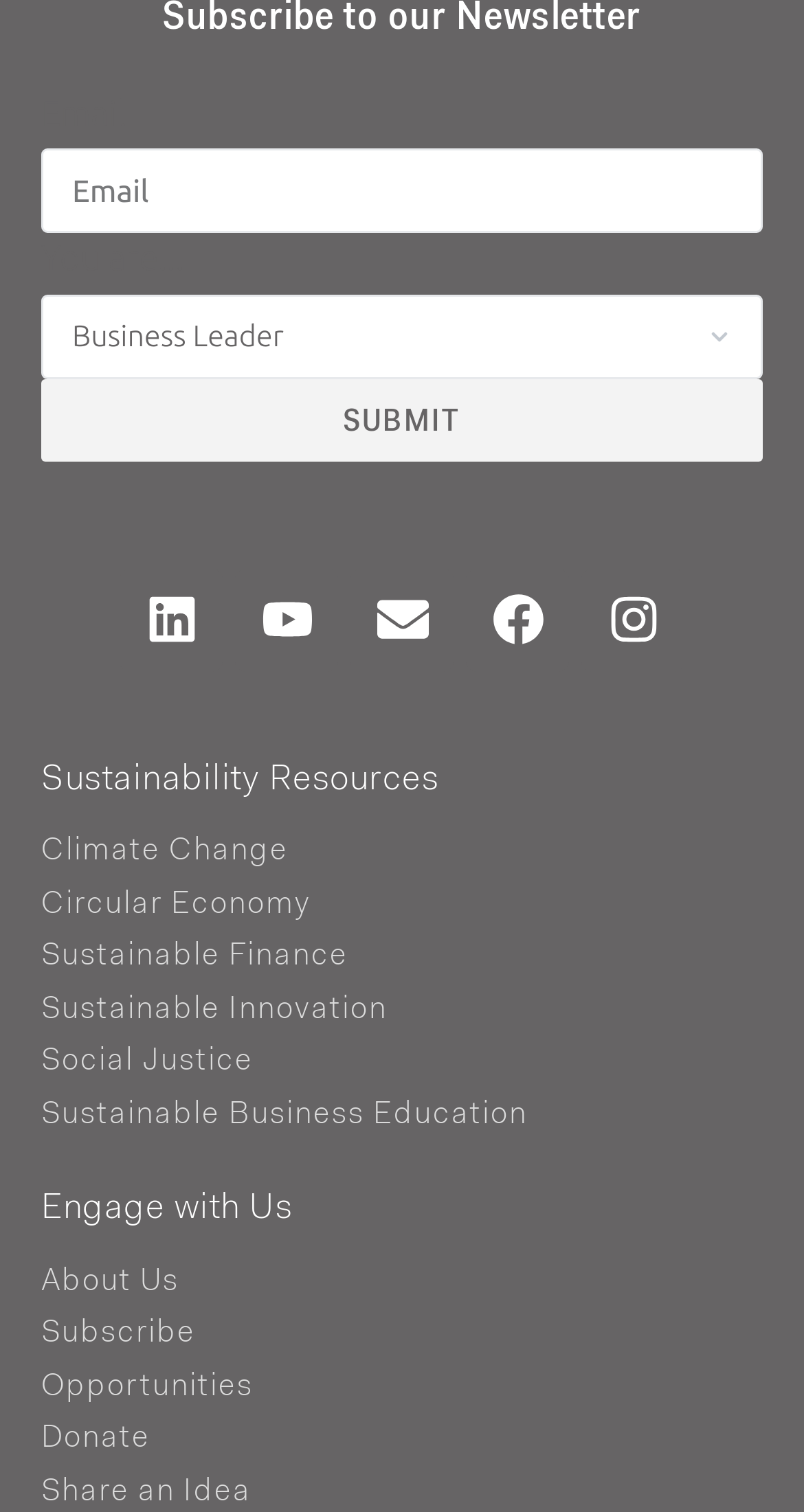Determine the bounding box coordinates of the clickable element to complete this instruction: "Enter email address". Provide the coordinates in the format of four float numbers between 0 and 1, [left, top, right, bottom].

[0.051, 0.099, 0.949, 0.155]